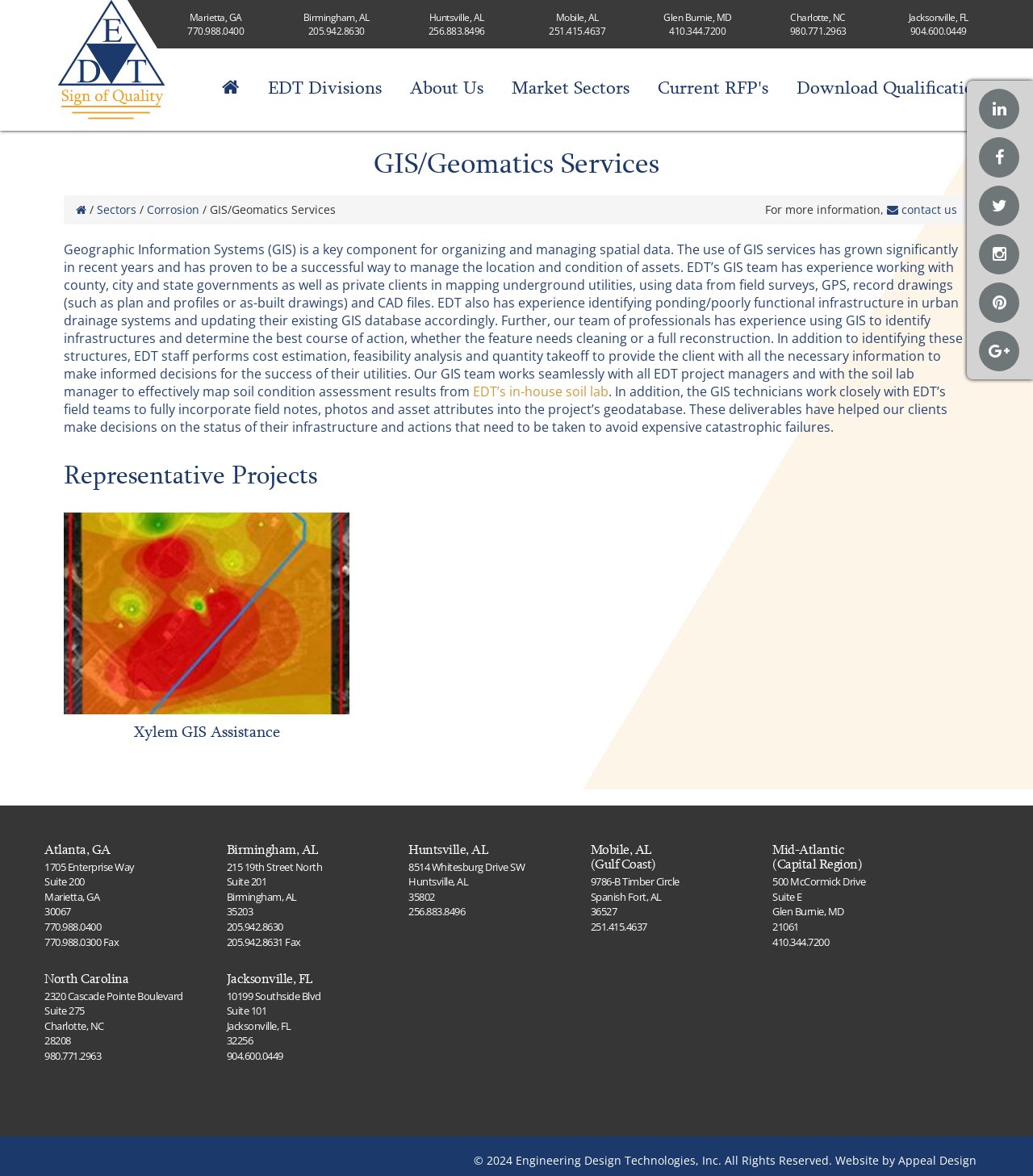Identify the bounding box coordinates of the clickable region to carry out the given instruction: "Learn more about GIS/Geomatics Services".

[0.062, 0.125, 0.938, 0.152]